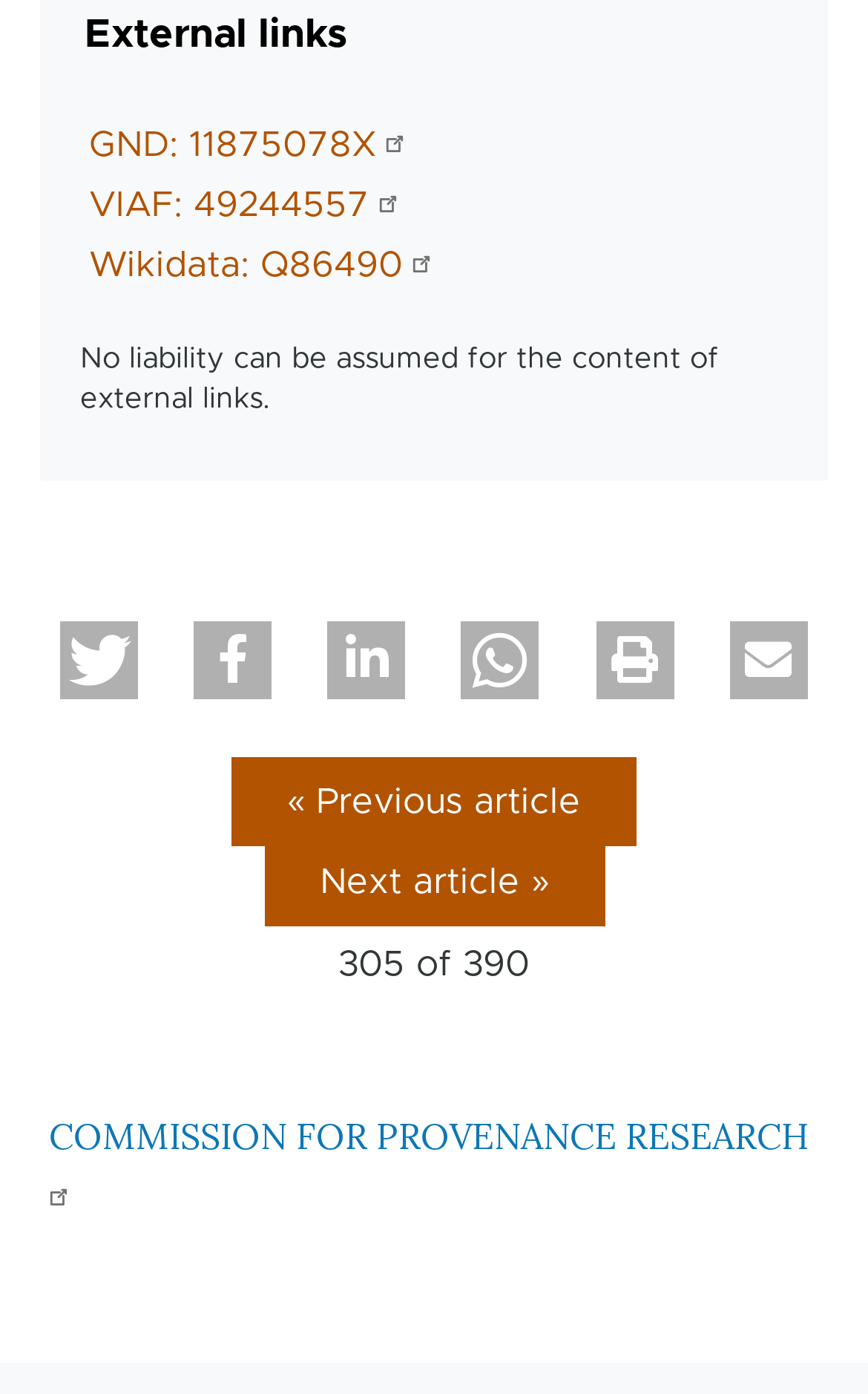Please determine the bounding box coordinates of the element's region to click for the following instruction: "visit Toni Dowrey's page".

None